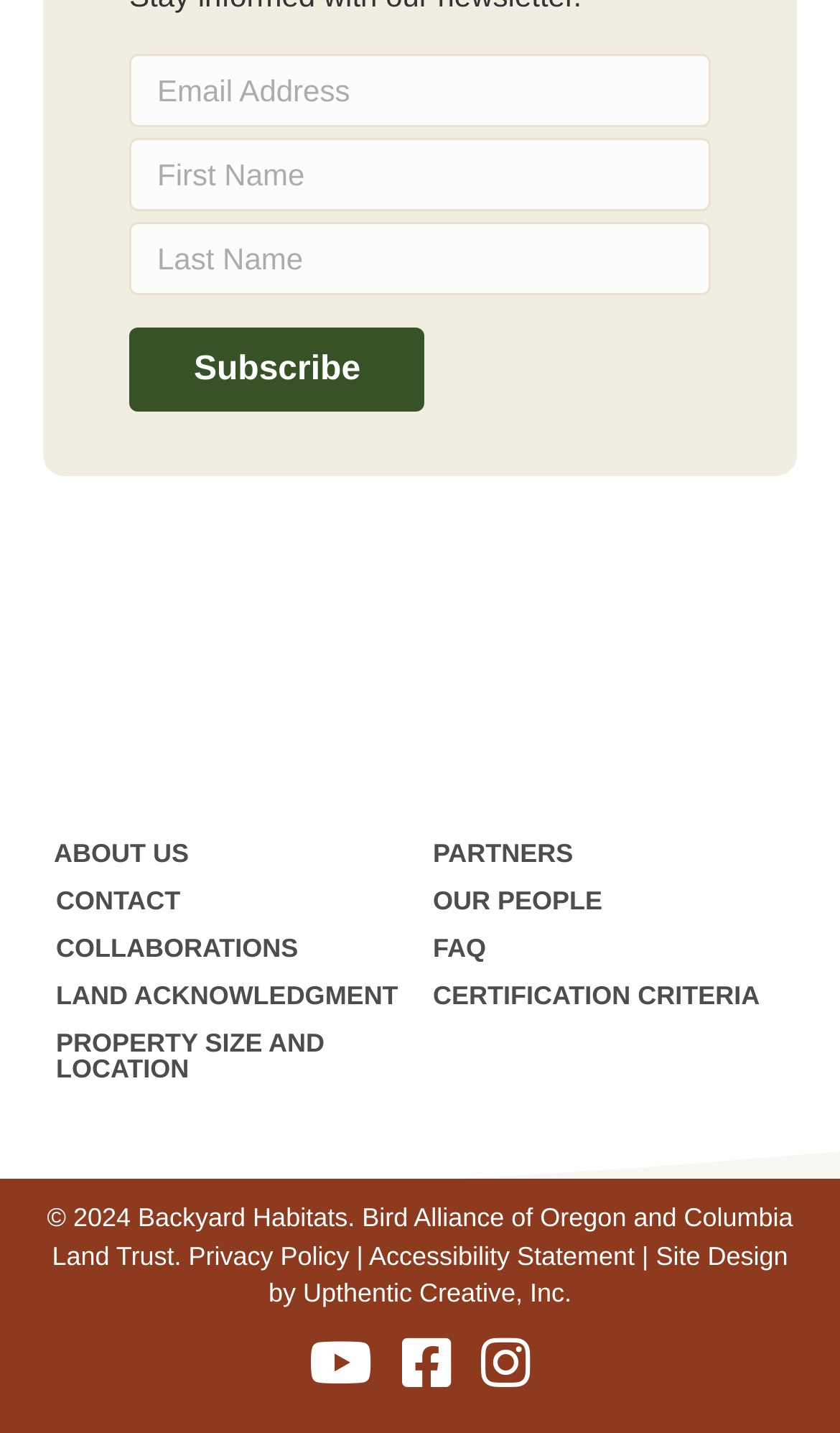What is the copyright year mentioned on the webpage?
Using the screenshot, give a one-word or short phrase answer.

2024